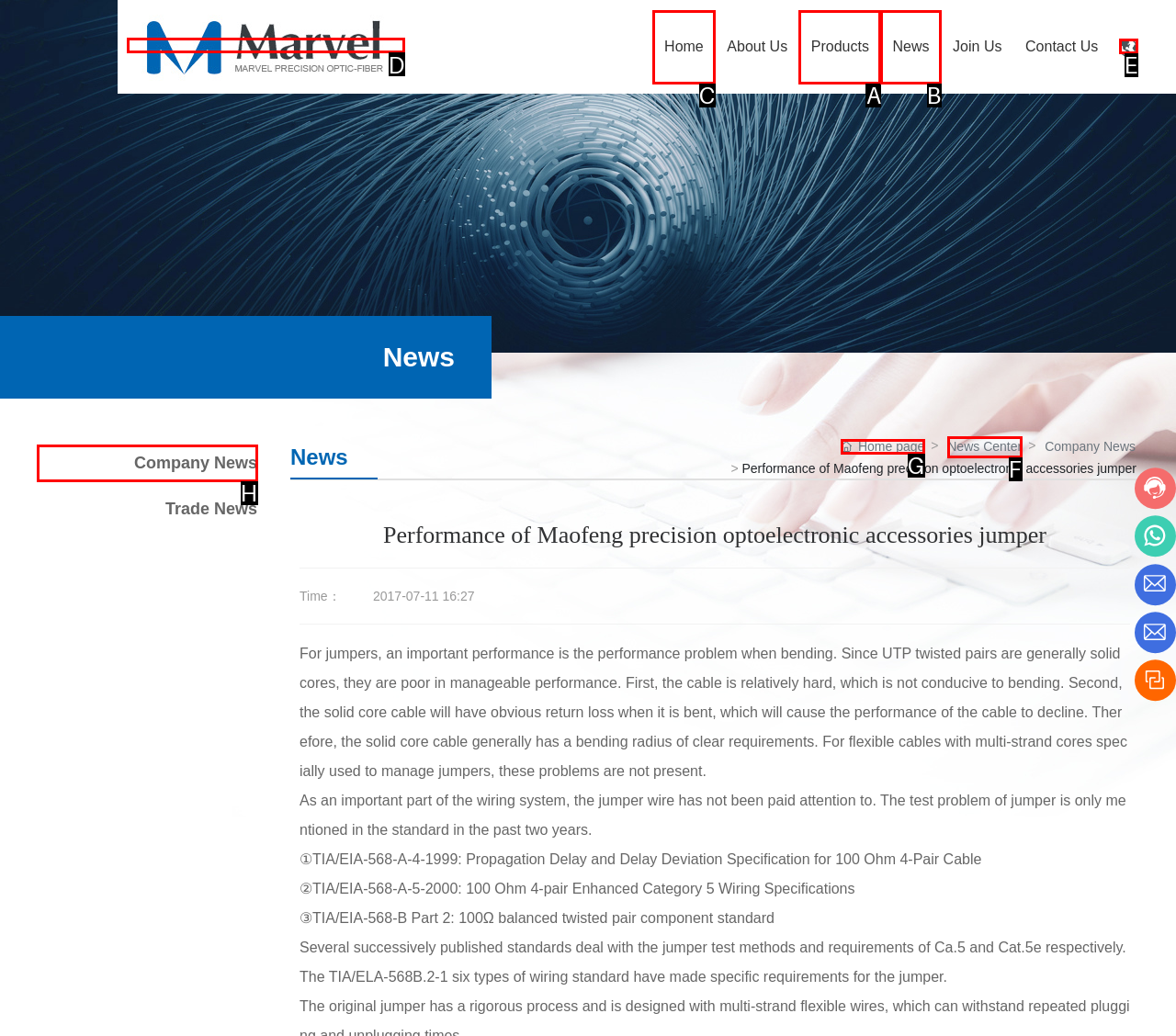Identify the HTML element that should be clicked to accomplish the task: Click the 'Home' link
Provide the option's letter from the given choices.

C